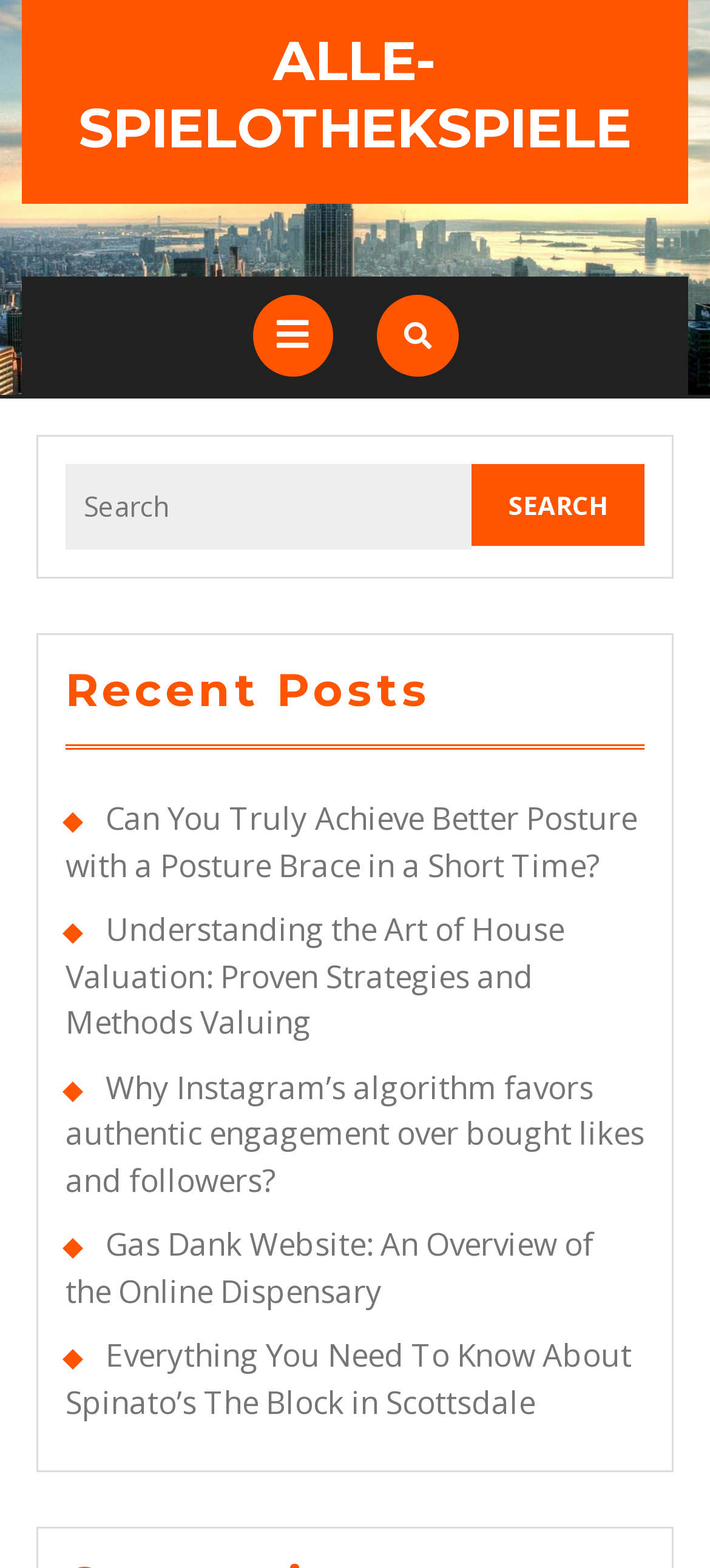Using the element description: "Open Button", determine the bounding box coordinates for the specified UI element. The coordinates should be four float numbers between 0 and 1, [left, top, right, bottom].

[0.356, 0.188, 0.469, 0.24]